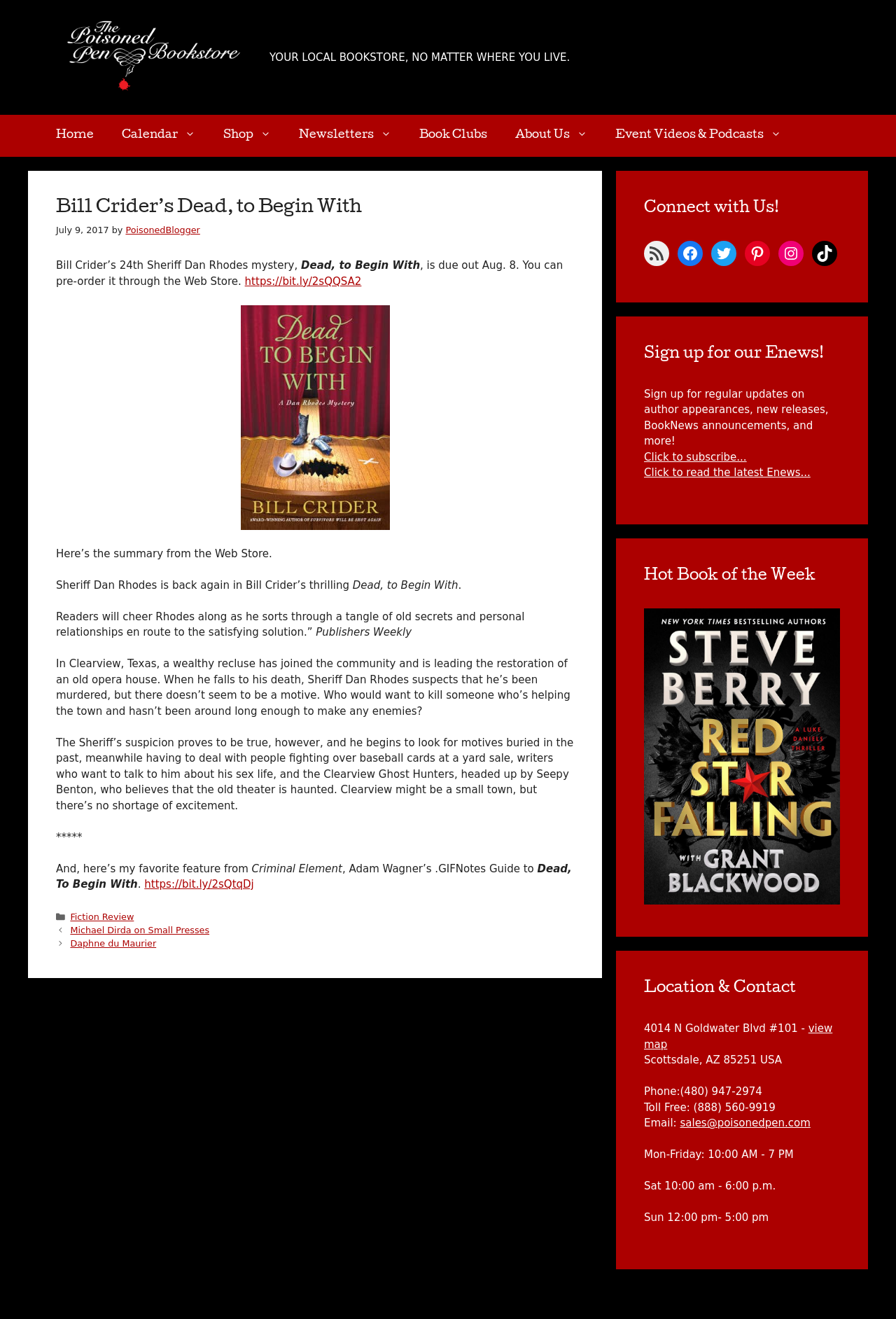Determine the bounding box coordinates of the element's region needed to click to follow the instruction: "Read the 'Dead, to Begin With' book summary". Provide these coordinates as four float numbers between 0 and 1, formatted as [left, top, right, bottom].

[0.062, 0.415, 0.304, 0.424]